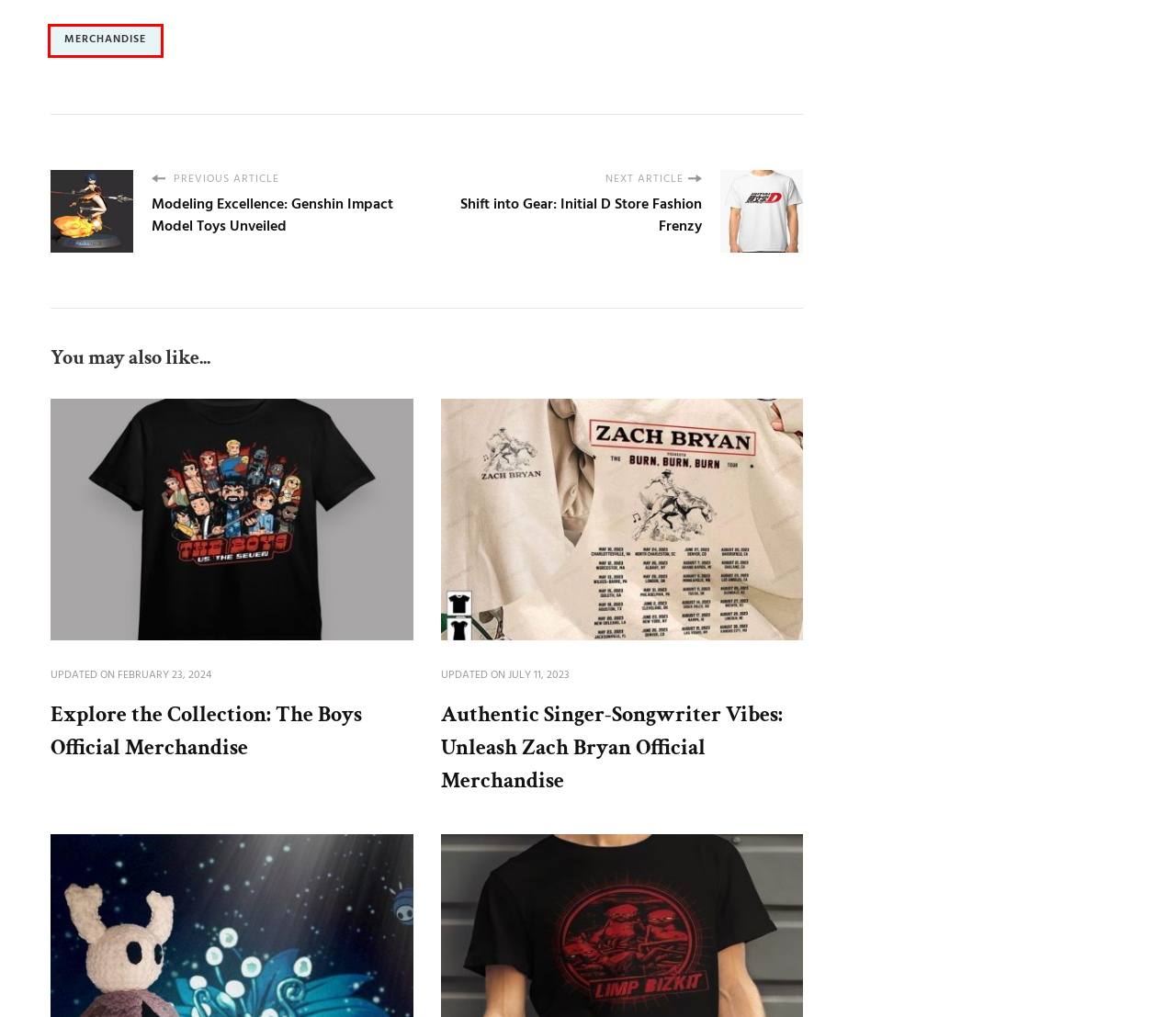Evaluate the webpage screenshot and identify the element within the red bounding box. Select the webpage description that best fits the new webpage after clicking the highlighted element. Here are the candidates:
A. Soft and Steel: Explore the World of Hollow Knight Soft Toys – Rate That Meeting
B. Authentic Singer-Songwriter Vibes: Unleash Zach Bryan Official Merchandise – Rate That Meeting
C. Merchandise – Rate That Meeting
D. Fashion – Rate That Meeting
E. Modeling Excellence: Genshin Impact Model Toys Unveiled – Rate That Meeting
F. Shift into Gear: Initial D Store Fashion Frenzy – Rate That Meeting
G. Explore the Collection: The Boys Official Merchandise – Rate That Meeting
H. Nu Metal Nostalgia: Dive into Exclusive Limp Bizkit Merchandise Marvels – Rate That Meeting

C